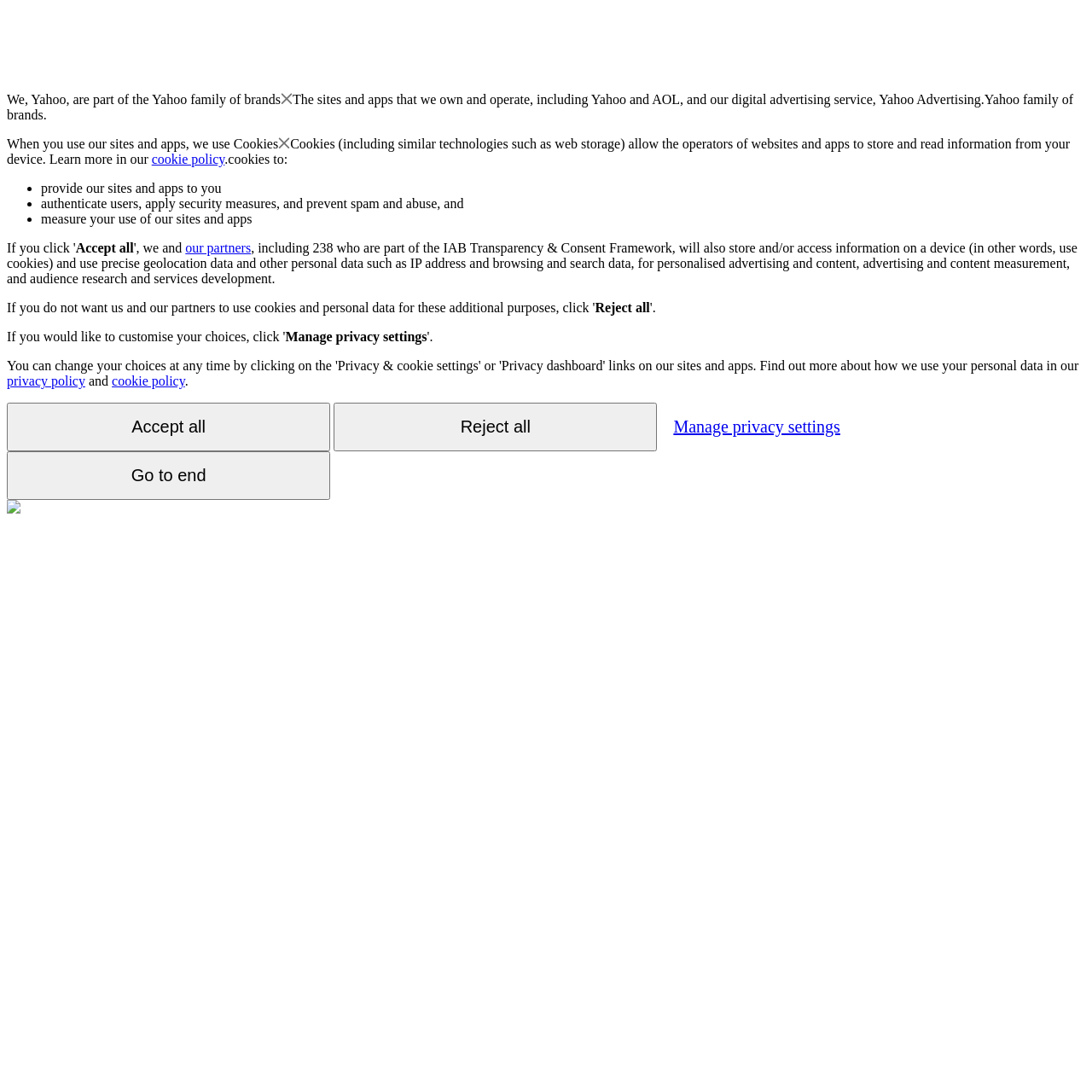Explain the contents of the webpage comprehensively.

The webpage appears to be a privacy policy or consent page for Yahoo. At the top, there is a brief introduction stating that Yahoo is part of the Yahoo family of brands. Below this, there is a section explaining how Yahoo uses cookies and other technologies to store and read information from users' devices. This section includes a link to the cookie policy.

The page then lists the purposes for which Yahoo uses cookies, including providing its sites and apps, authenticating users, applying security measures, and measuring user behavior. Each of these points is marked with a bullet point.

Below this list, there are three buttons: "Accept all", "Reject all", and "Manage privacy settings". The "Accept all" button is located near the top of this section, while the "Reject all" button is positioned below it, and the "Manage privacy settings" button is at the bottom.

To the right of the "Accept all" button, there is a link to "our partners", which is part of a sentence explaining how Yahoo's partners will also store and access information on users' devices.

At the bottom of the page, there are three more links: "privacy policy", "cookie policy", and "Go to end". There is also a small image located at the bottom left corner of the page.